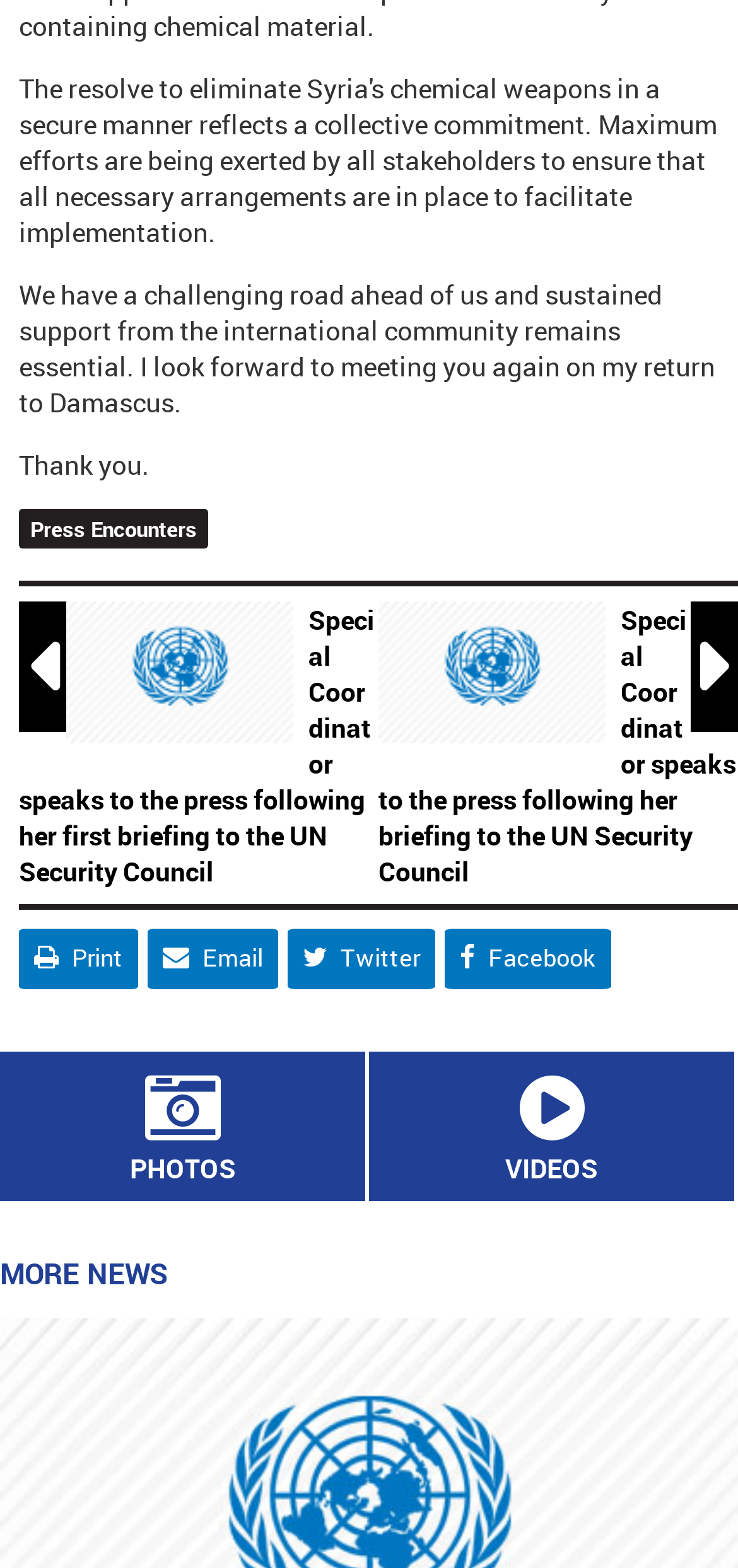Kindly determine the bounding box coordinates for the area that needs to be clicked to execute this instruction: "Share on Twitter".

[0.39, 0.592, 0.59, 0.631]